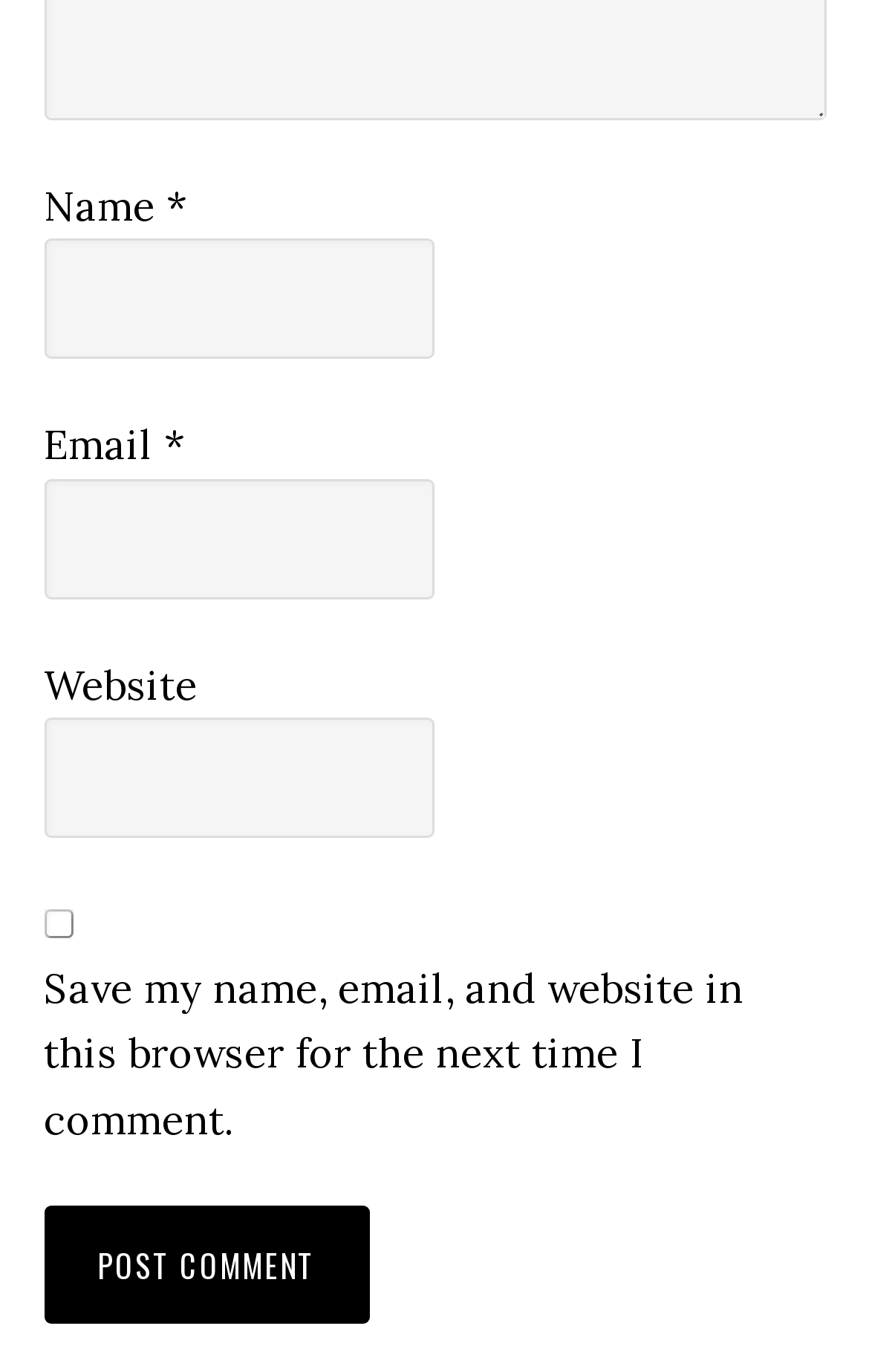Reply to the question below using a single word or brief phrase:
What is the text on the button?

Post Comment